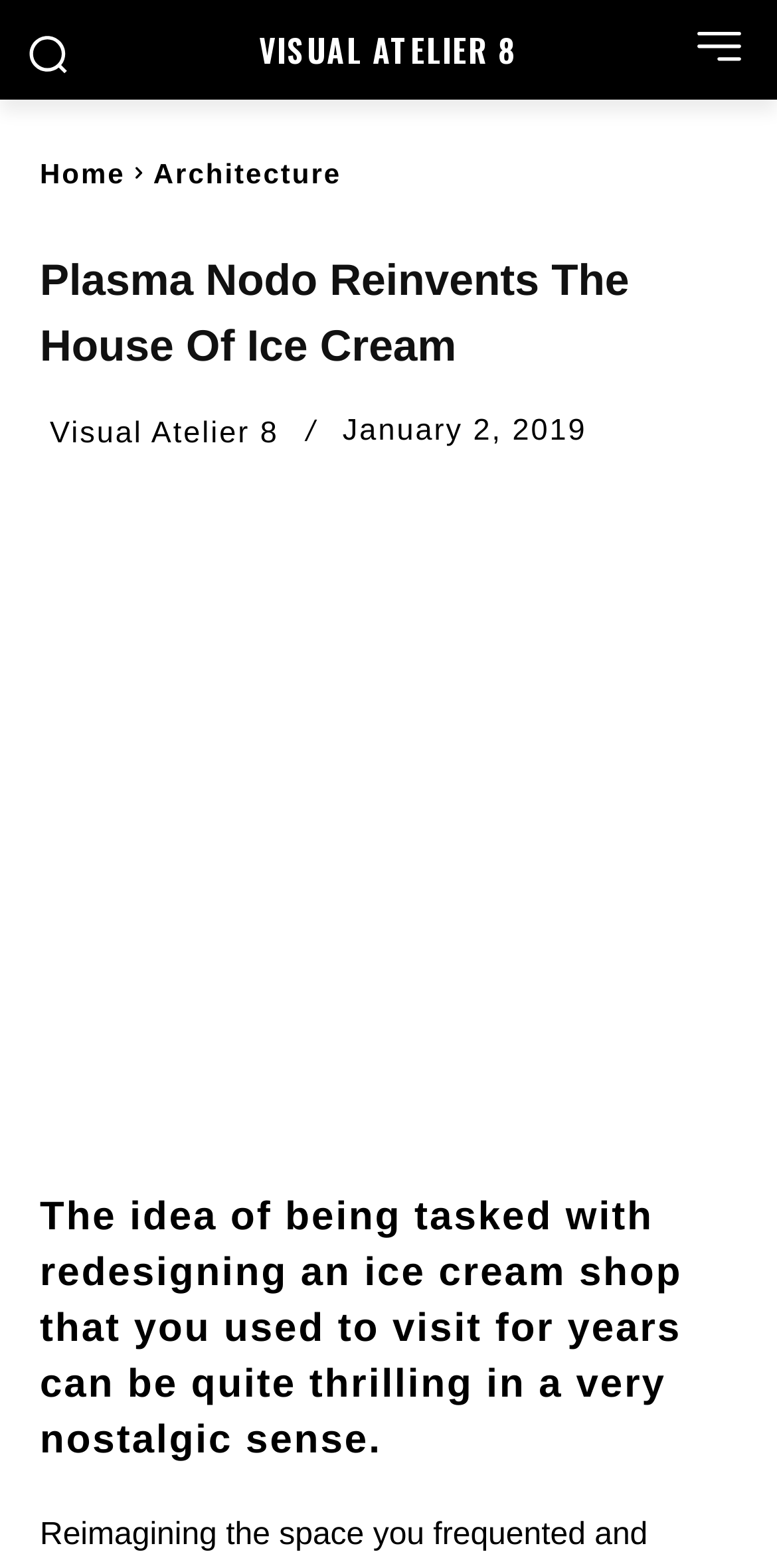Find the bounding box coordinates of the element to click in order to complete the given instruction: "View the image of Plasma Nodo."

[0.051, 0.436, 0.949, 0.733]